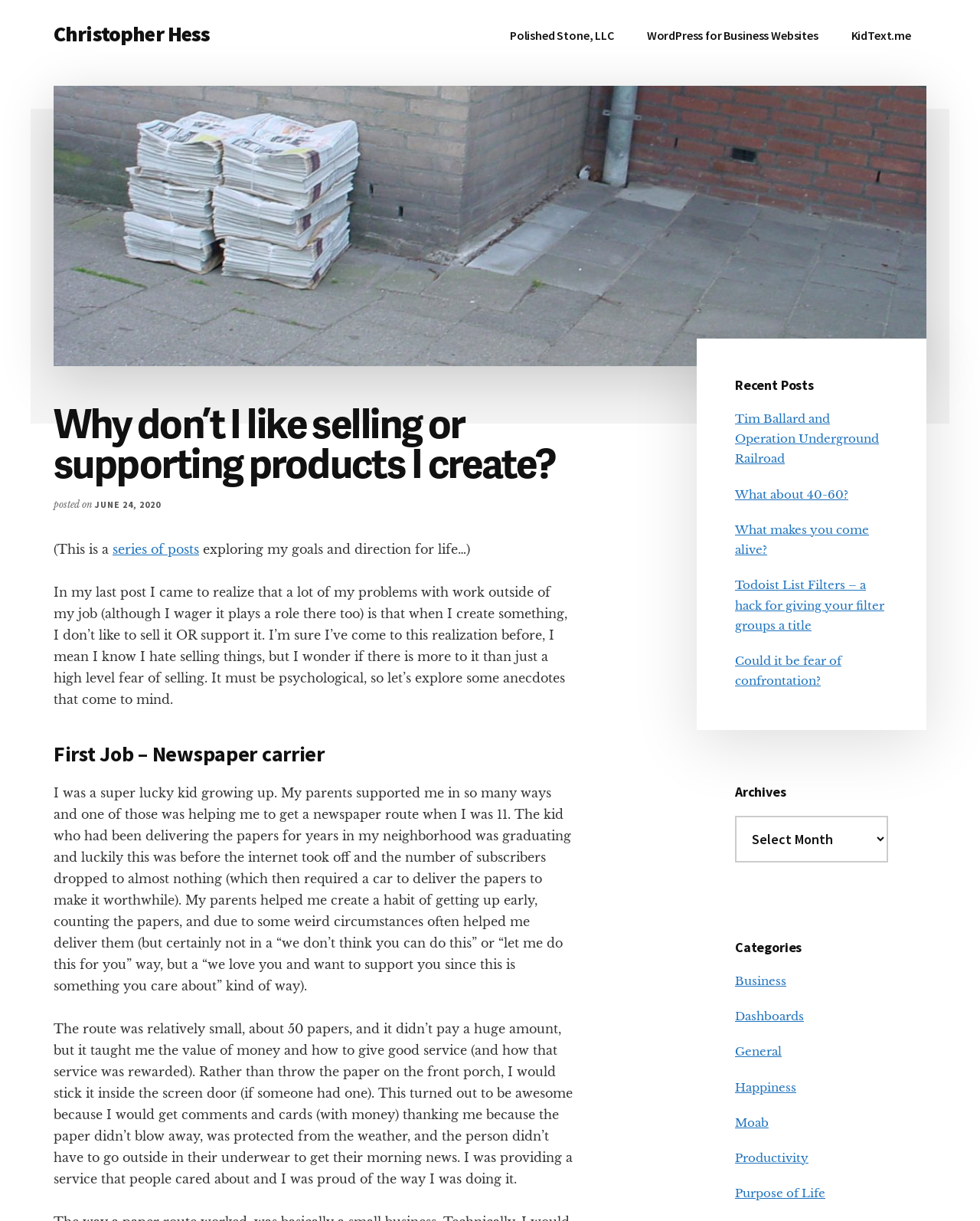Show the bounding box coordinates of the region that should be clicked to follow the instruction: "Explore the series of posts."

[0.115, 0.443, 0.203, 0.456]